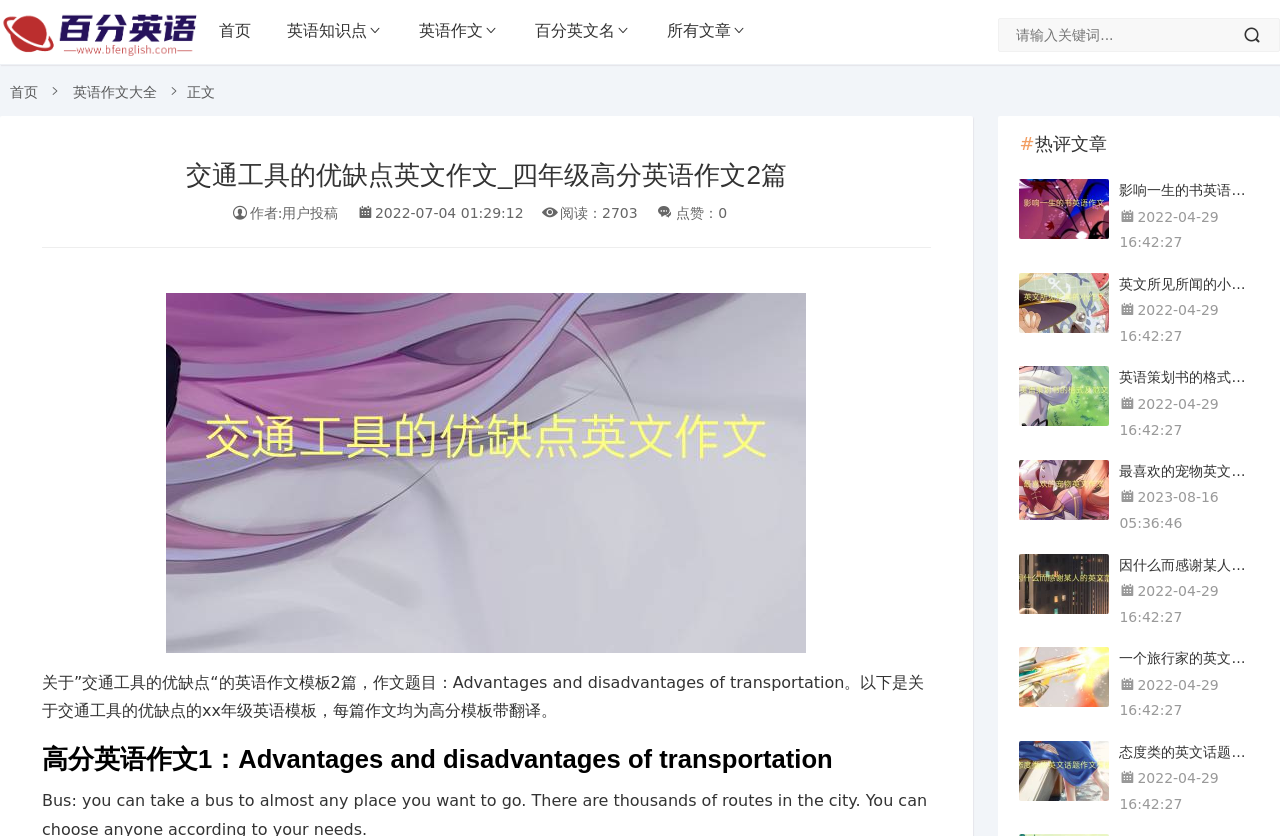Please identify the coordinates of the bounding box that should be clicked to fulfill this instruction: "Search for keywords".

[0.78, 0.022, 1.0, 0.062]